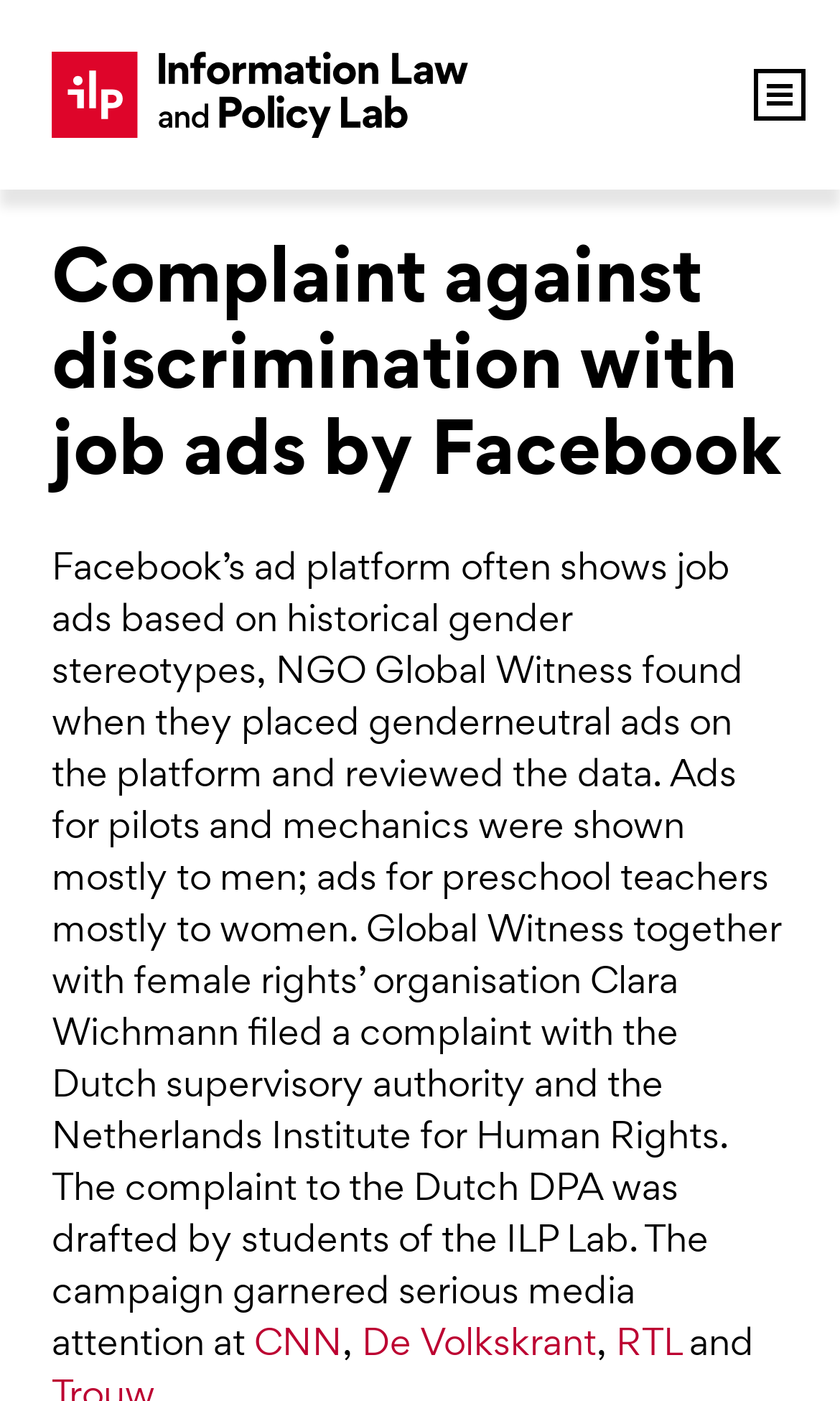Please determine the bounding box coordinates of the element's region to click for the following instruction: "Check the Twitter link".

[0.062, 0.338, 0.123, 0.375]